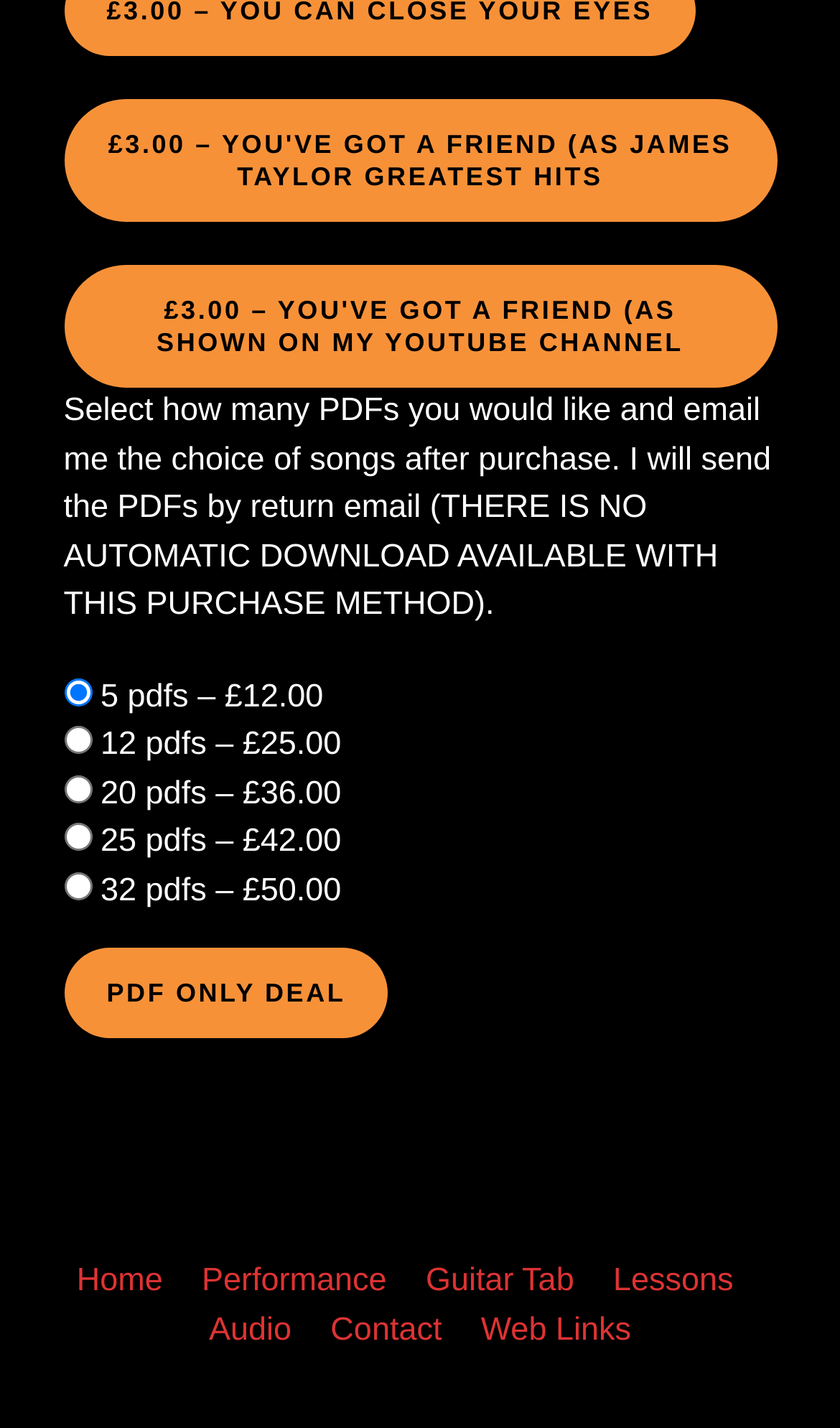Is the 5 pdfs option selected by default?
Please provide a comprehensive answer based on the contents of the image.

I checked the radio buttons and found that the 5 pdfs option is checked, indicating that it is selected by default.